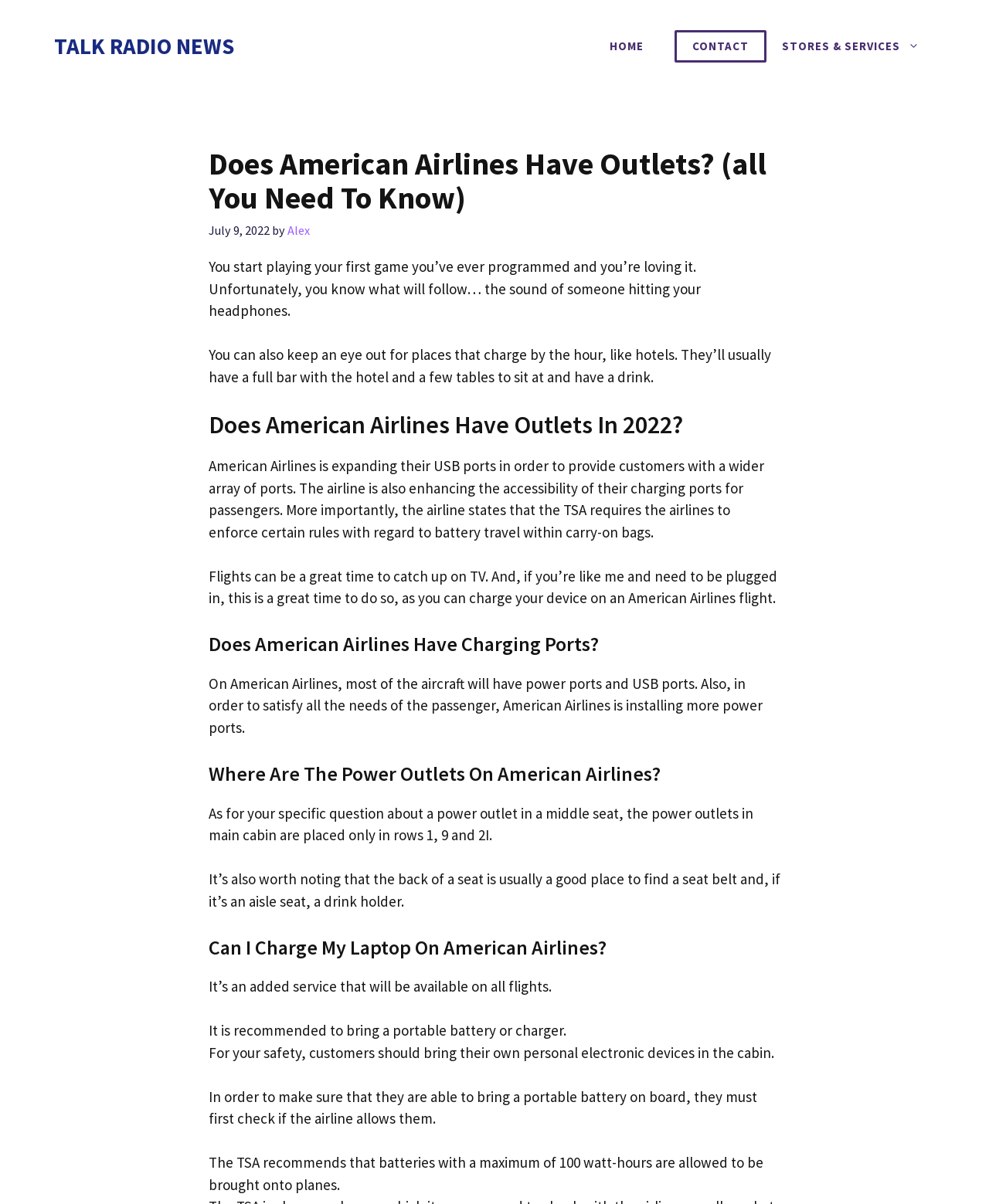Reply to the question below using a single word or brief phrase:
What is the purpose of the charging ports on American Airlines?

To provide customers with a wider array of ports